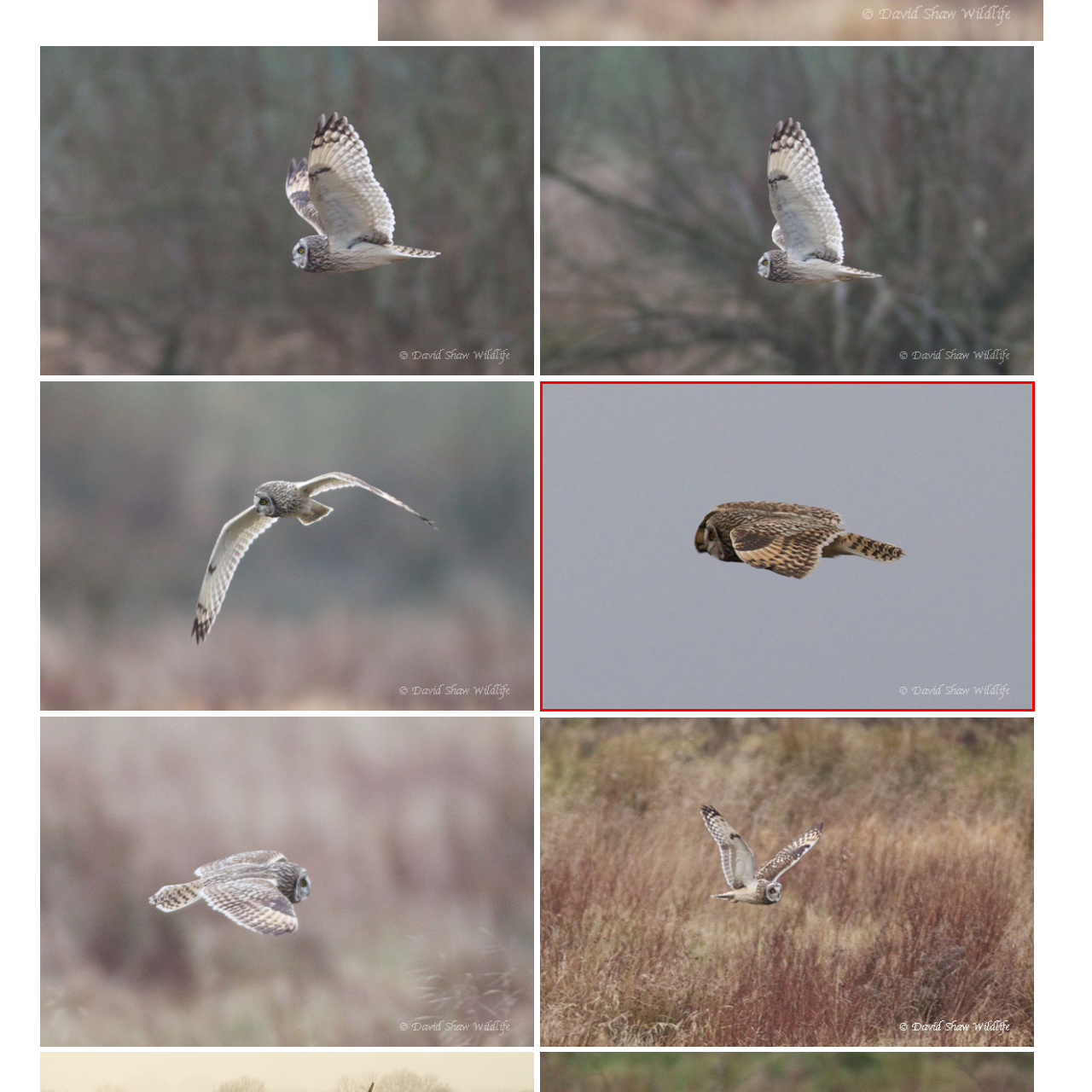Consider the image within the red frame and reply with a brief answer: What colors are the owl's feathers?

brown and beige